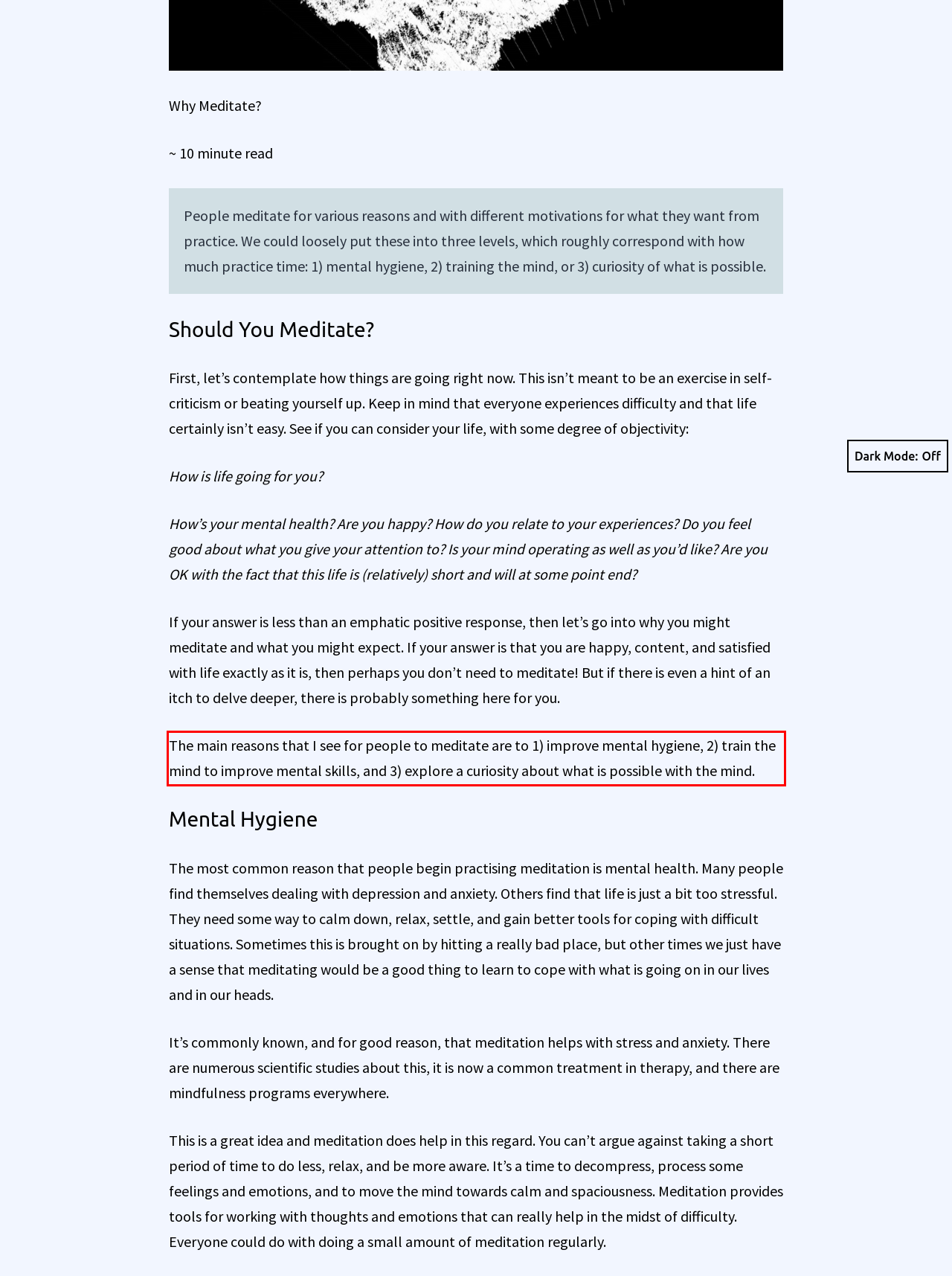View the screenshot of the webpage and identify the UI element surrounded by a red bounding box. Extract the text contained within this red bounding box.

The main reasons that I see for people to meditate are to 1) improve mental hygiene, 2) train the mind to improve mental skills, and 3) explore a curiosity about what is possible with the mind.